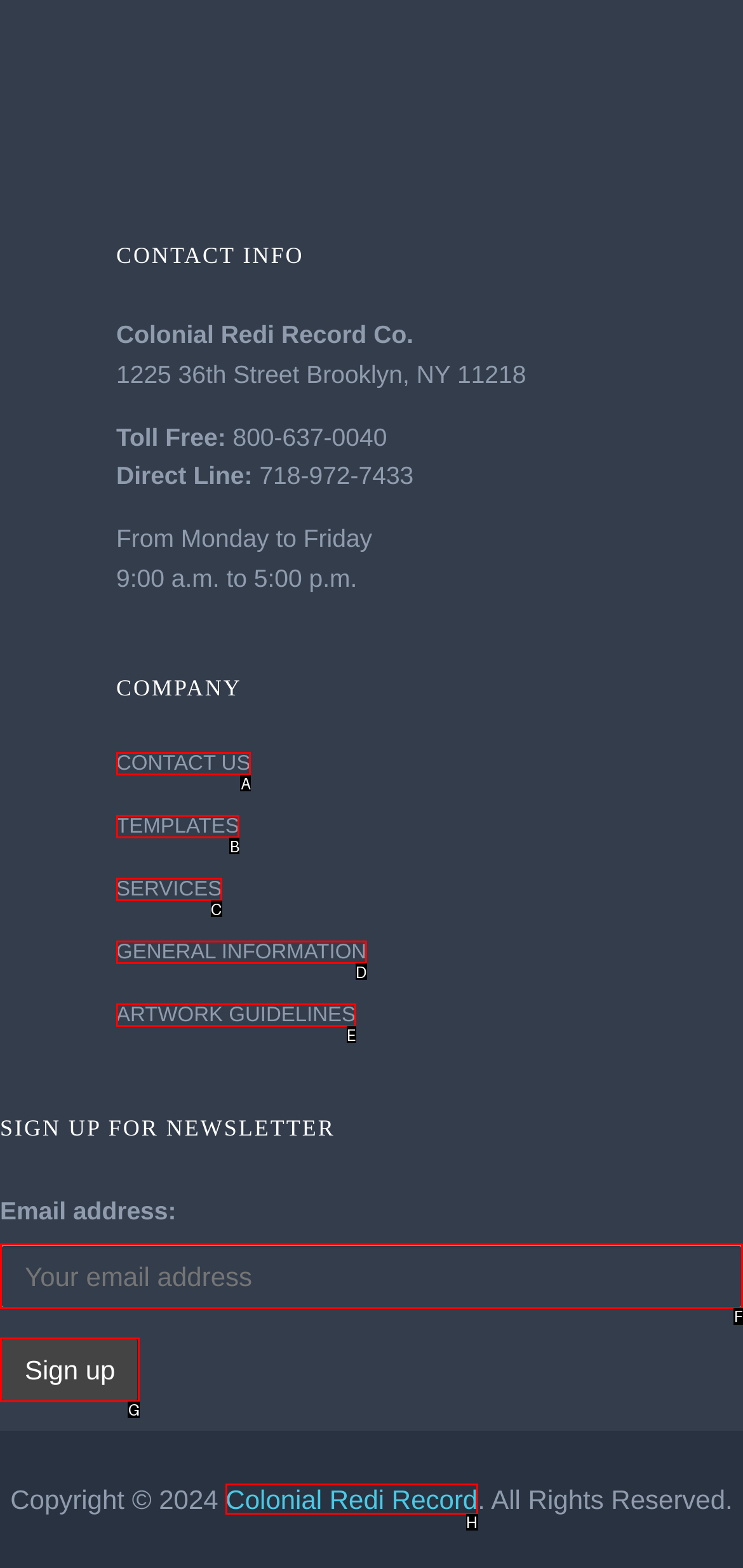What letter corresponds to the UI element to complete this task: Click Sign up
Answer directly with the letter.

G